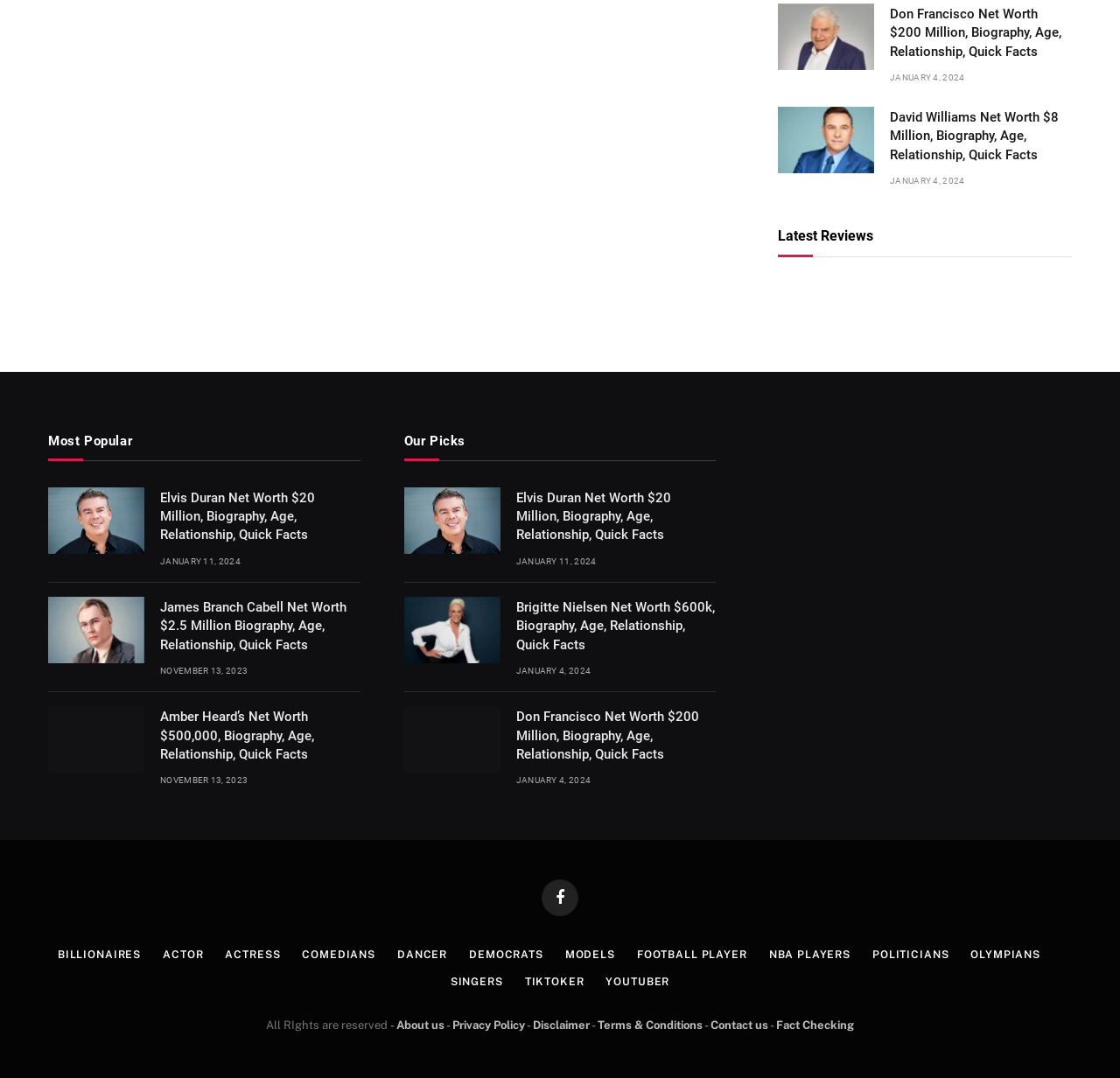Identify the bounding box for the element characterized by the following description: "Dancer".

[0.39, 0.879, 0.437, 0.892]